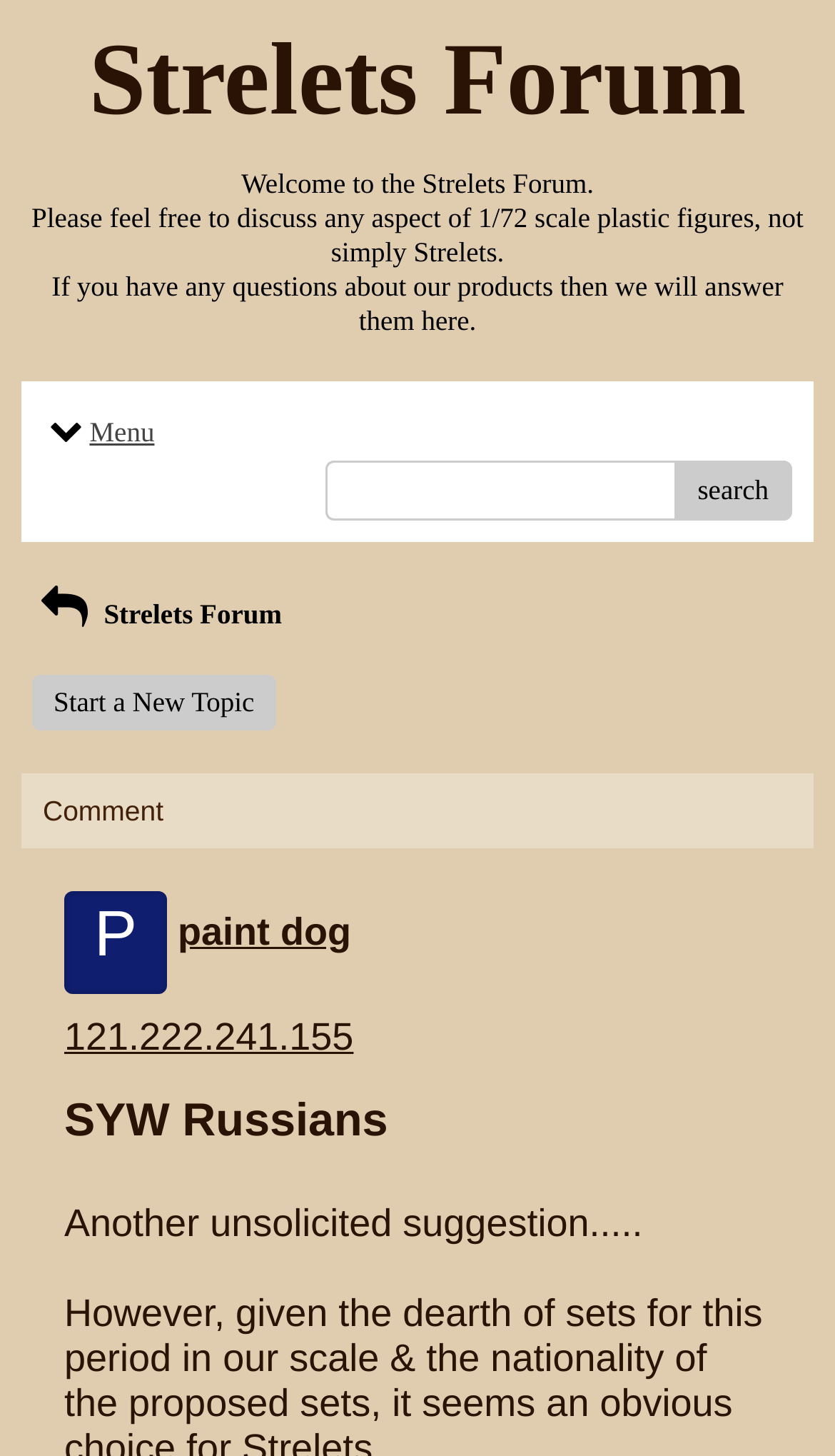Please determine the bounding box coordinates for the element with the description: "parent_node: search name="searchfor"".

[0.39, 0.316, 0.923, 0.358]